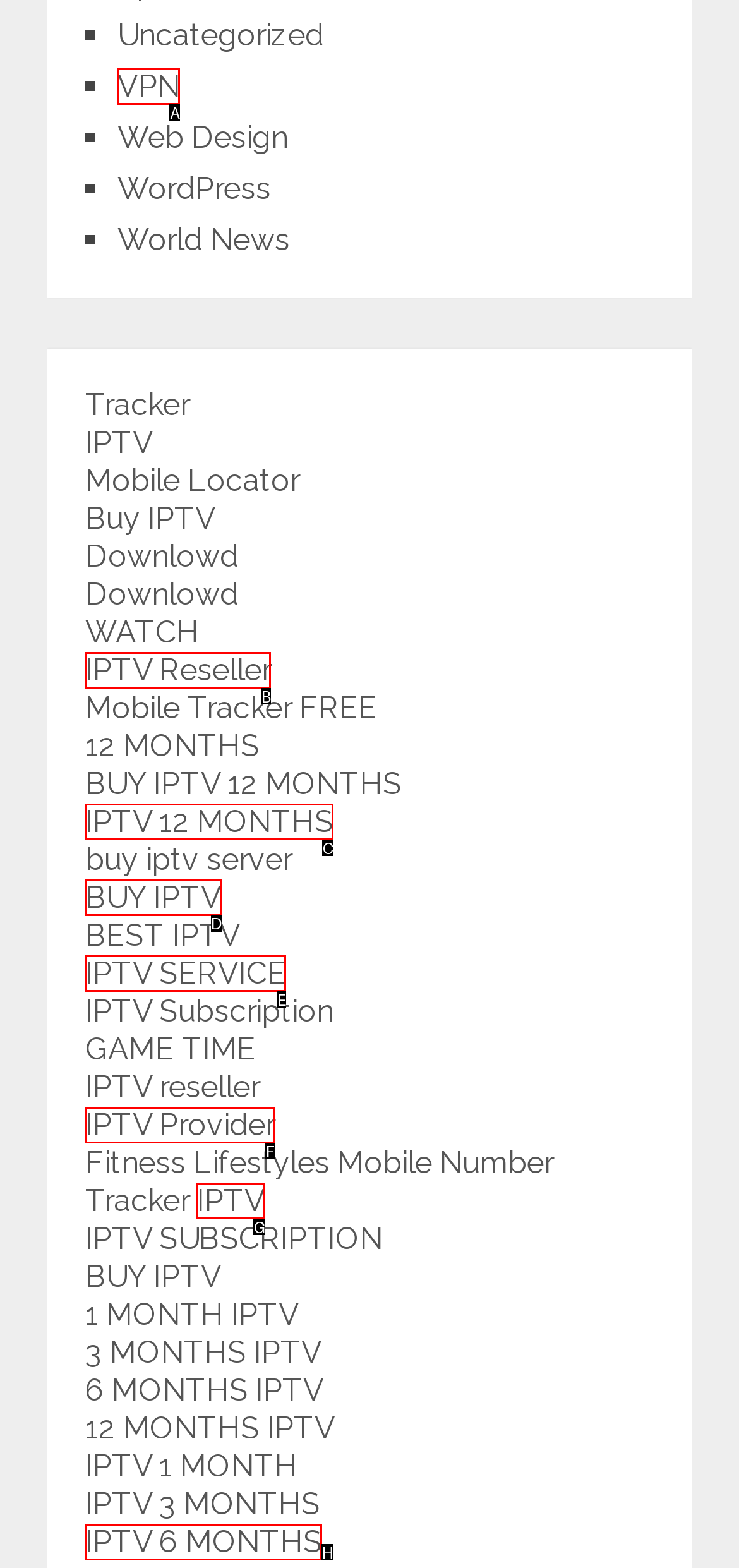Decide which HTML element to click to complete the task: Click on the 'BUY IPTV' link Provide the letter of the appropriate option.

D